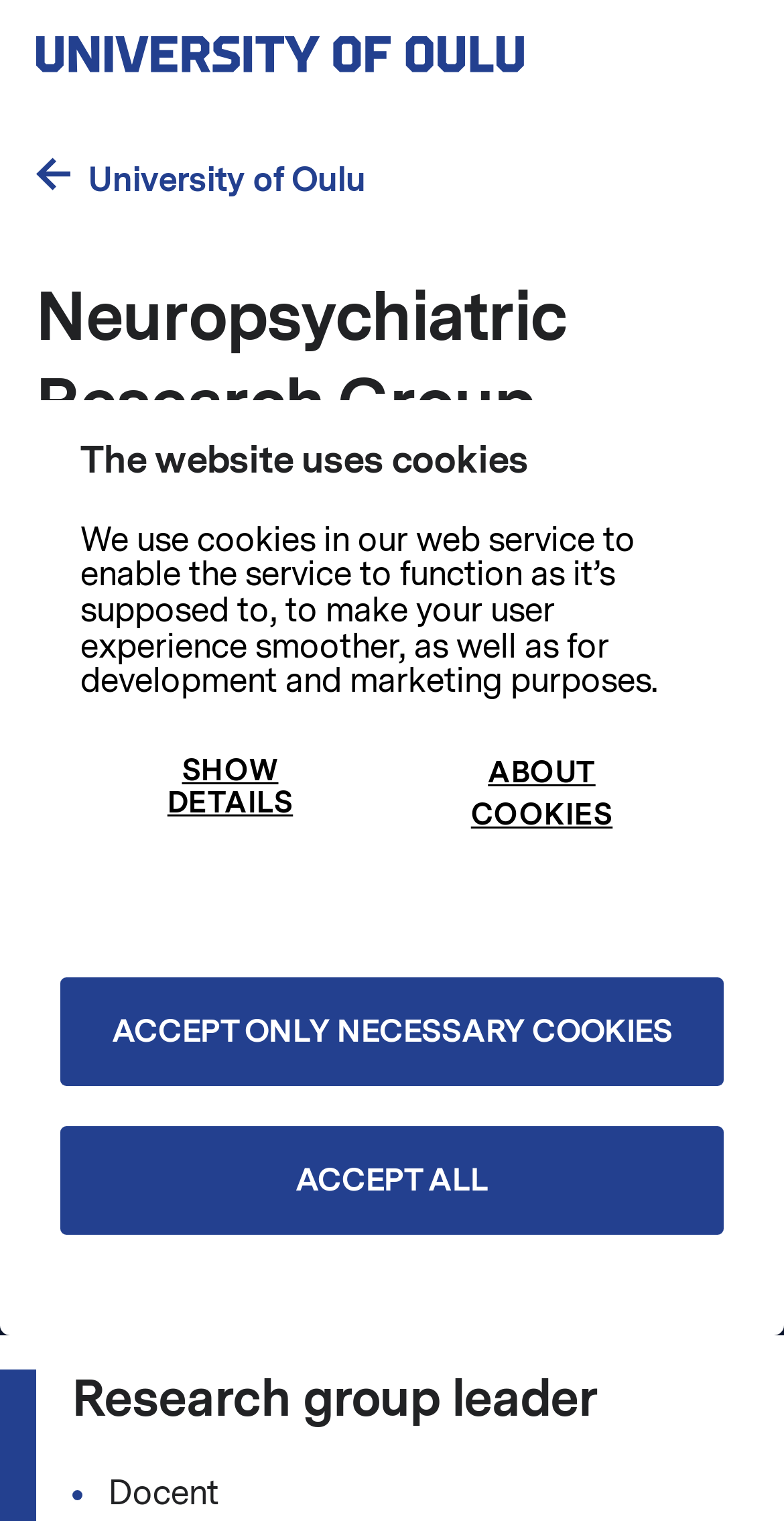Please identify the bounding box coordinates of the area that needs to be clicked to follow this instruction: "Explore Unclaimed Engines".

None